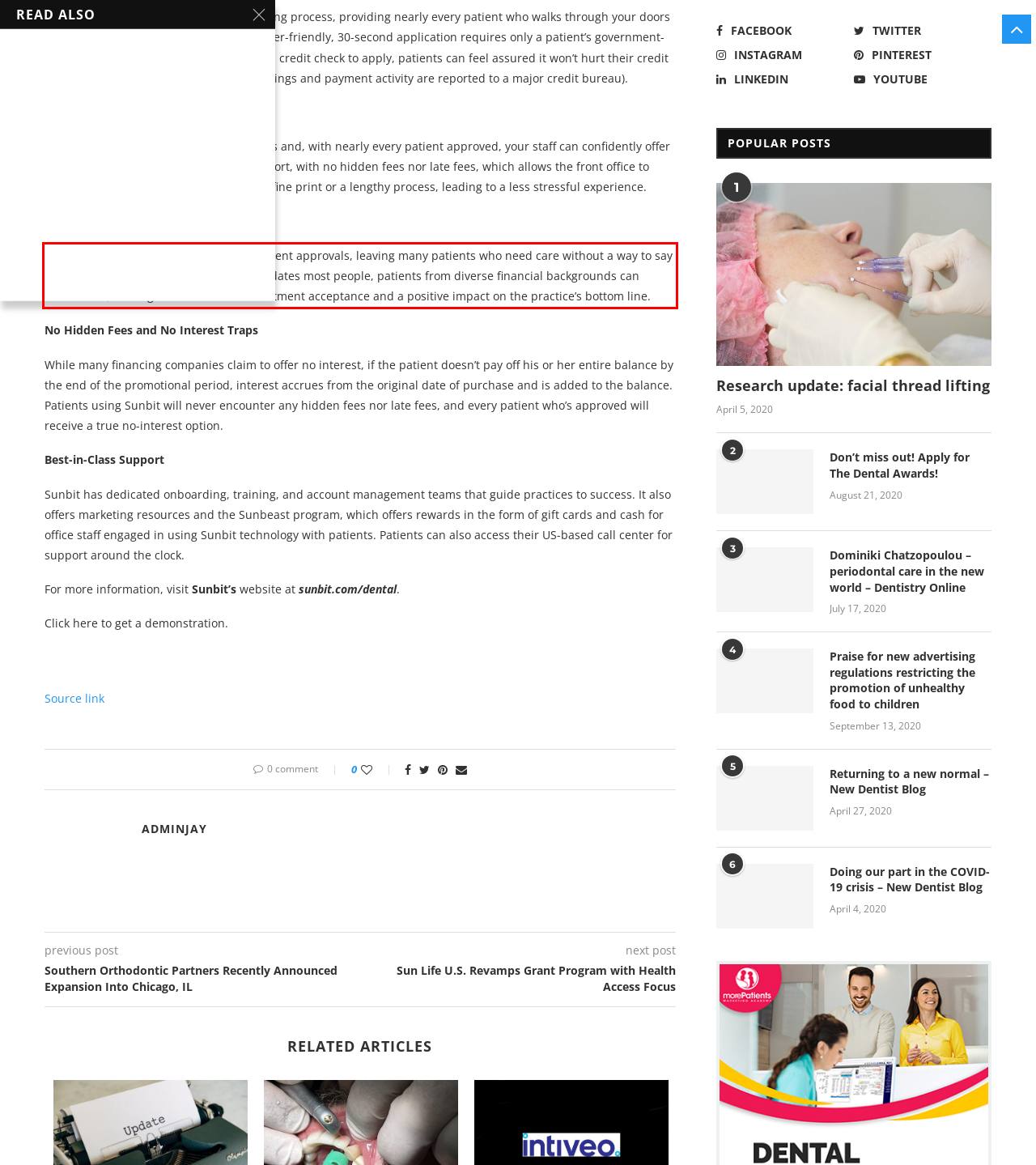Please identify and extract the text content from the UI element encased in a red bounding box on the provided webpage screenshot.

Traditional financing options offer low patient approvals, leaving many patients who need care without a way to say yes. Because Sunbit technology accommodates most people, patients from diverse financial backgrounds can access care, leading to an increase in treatment acceptance and a positive impact on the practice’s bottom line.